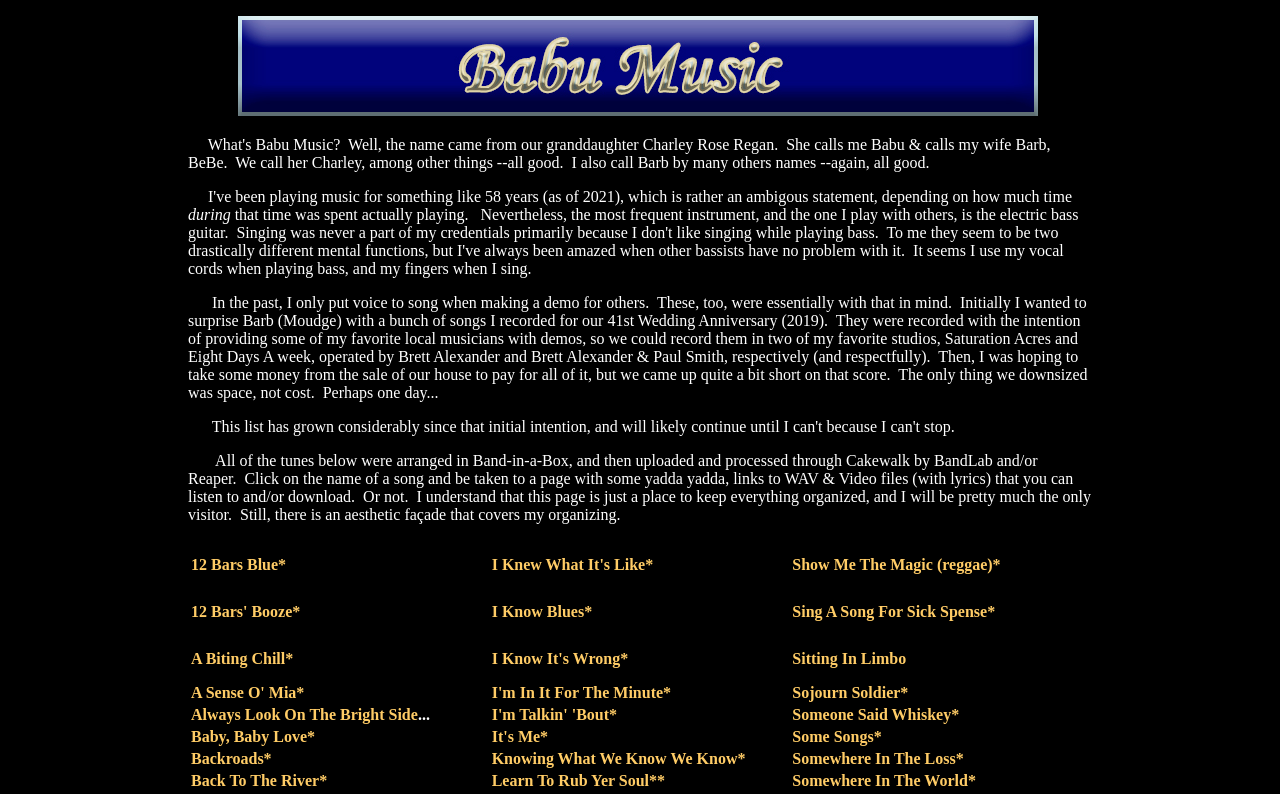Answer the question below with a single word or a brief phrase: 
Is the author a professional musician?

No